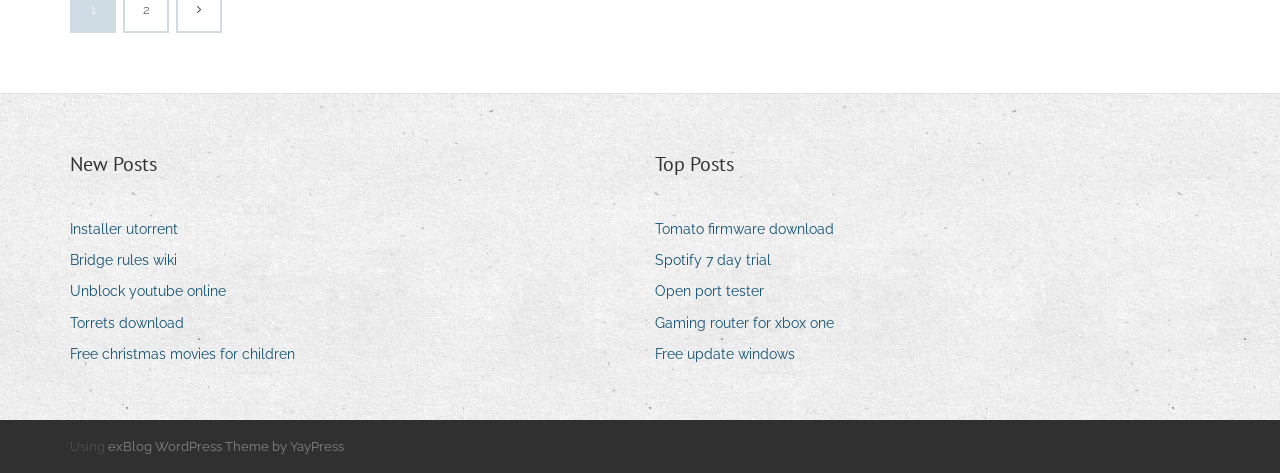Please predict the bounding box coordinates of the element's region where a click is necessary to complete the following instruction: "Search for something". The coordinates should be represented by four float numbers between 0 and 1, i.e., [left, top, right, bottom].

None